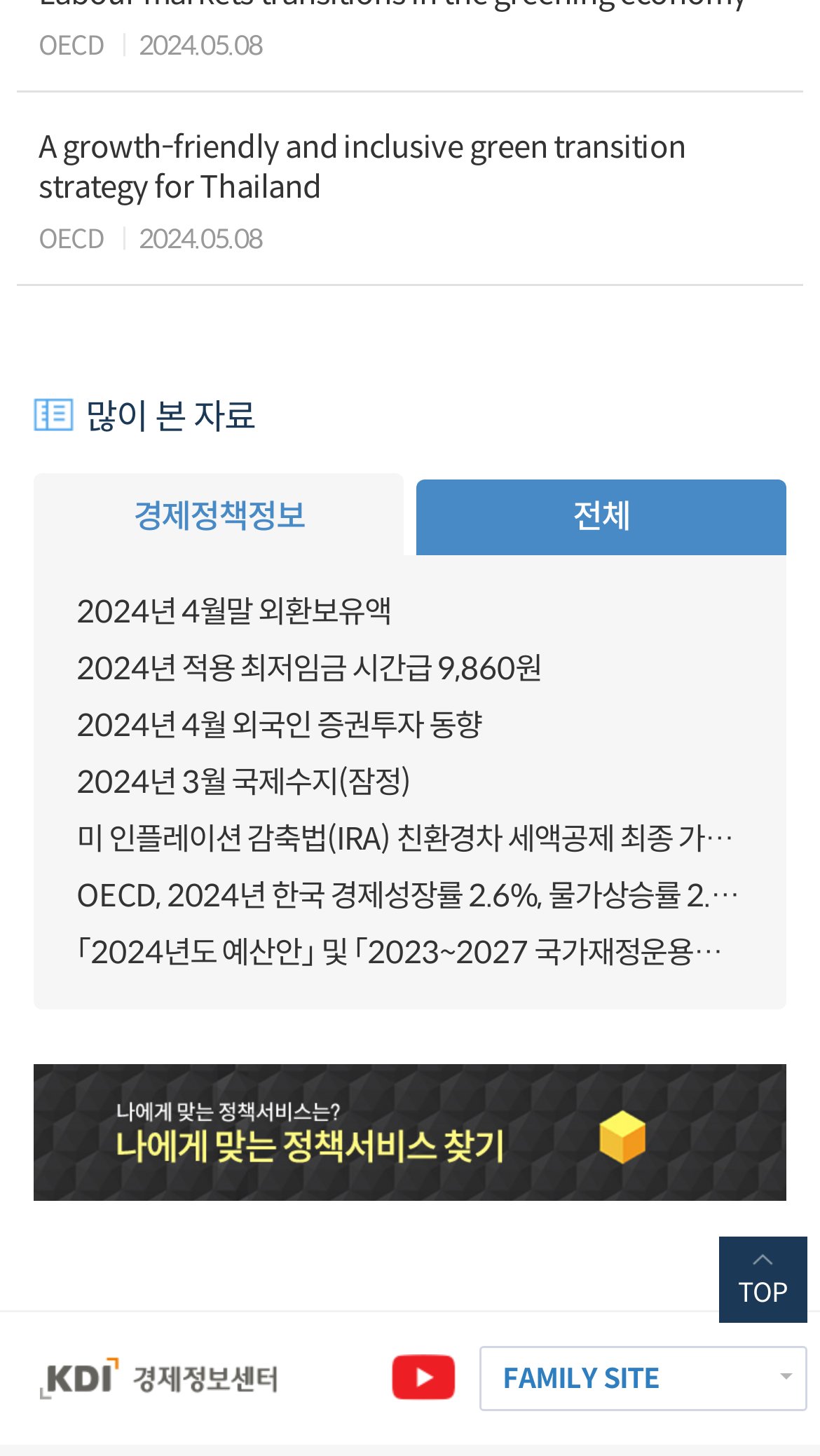What is the topic of the first link?
Please provide a detailed answer to the question.

The first link has the text 'A growth-friendly and inclusive green transition strategy for Thailand OECD ㅣ2024.05.08'. Based on this text, I infer that the topic of the first link is a green transition strategy.